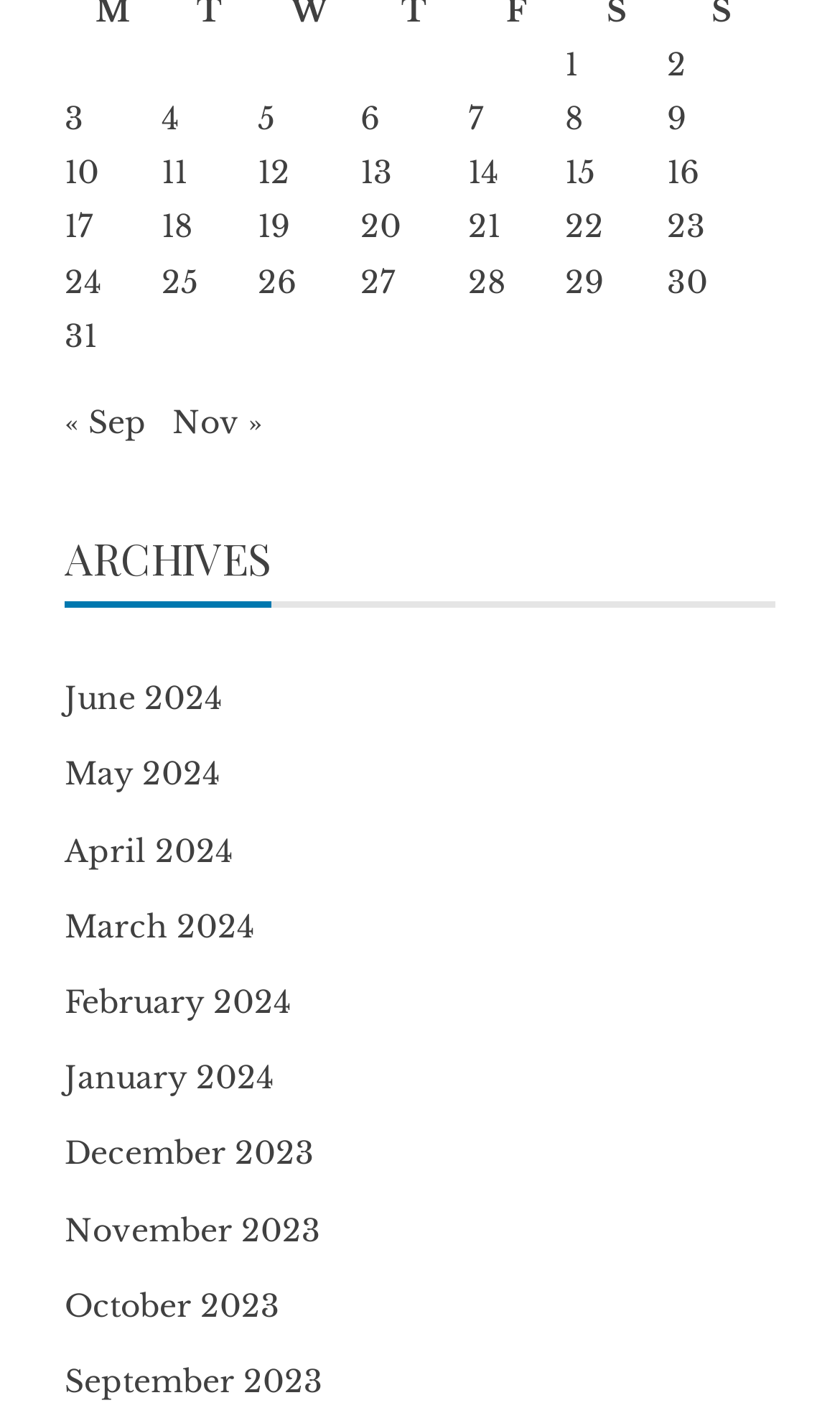Give a one-word or short phrase answer to the question: 
How many posts were published on October 4, 2022?

At least one